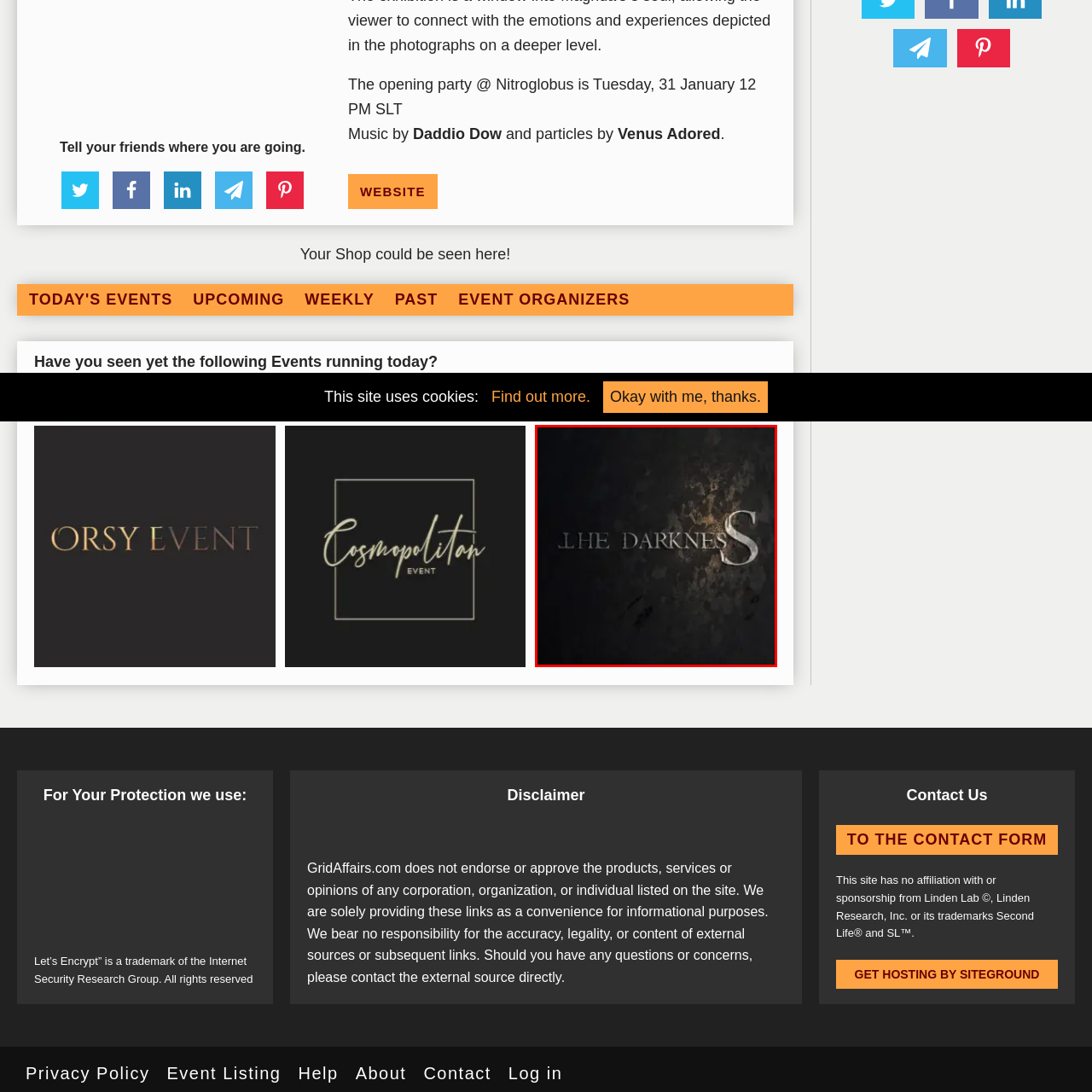What is the unique feature of the letter 'S' in the logo?
Observe the part of the image inside the red bounding box and answer the question concisely with one word or a short phrase.

Artistic flair